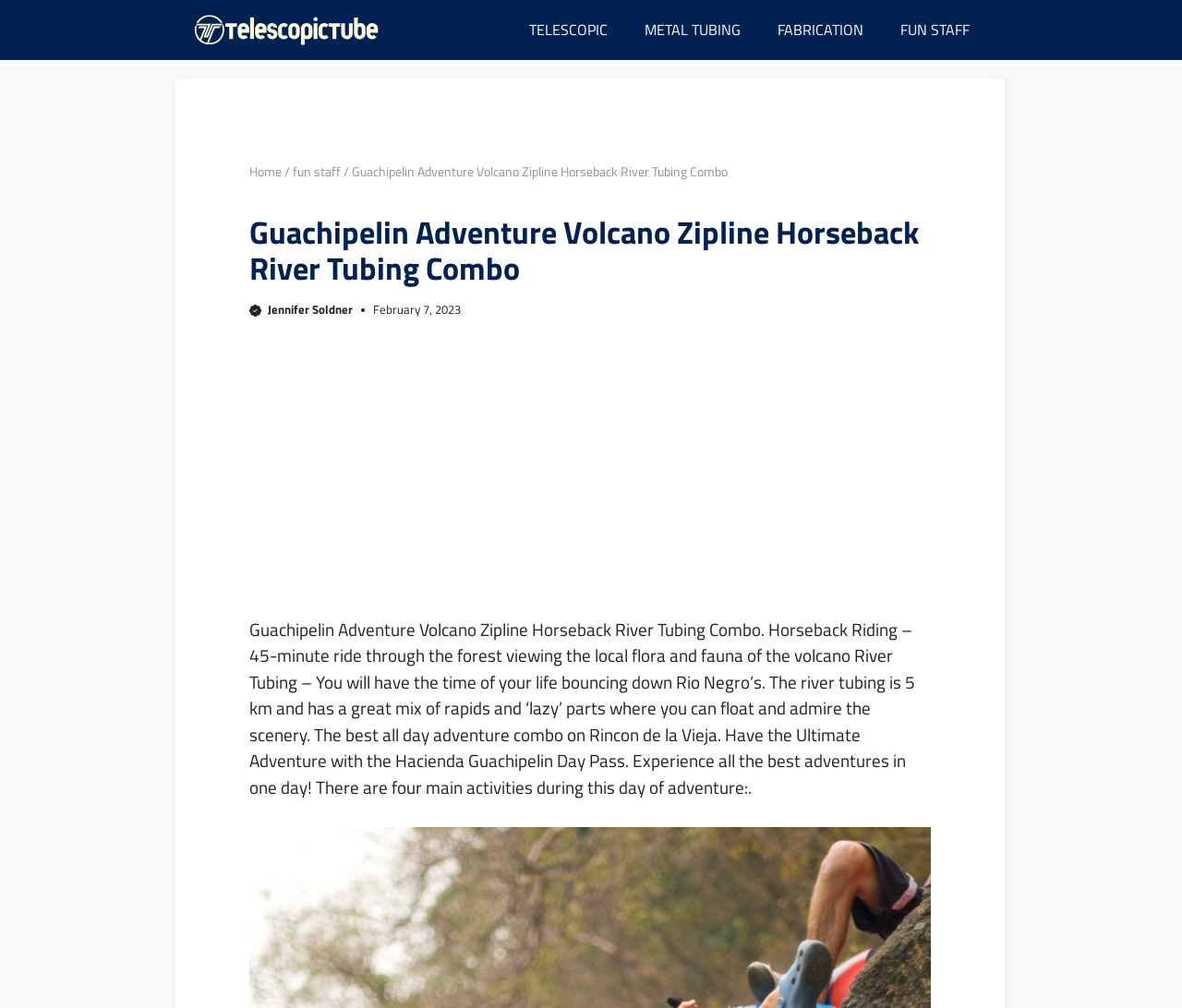Carefully examine the image and provide an in-depth answer to the question: What is the length of the river tubing activity?

I obtained the answer by reading the text description of the Guachipelin Adventure Volcano Zipline Horseback River Tubing Combo, which states that the river tubing activity is 5 km long and has a mix of rapids and lazy parts.